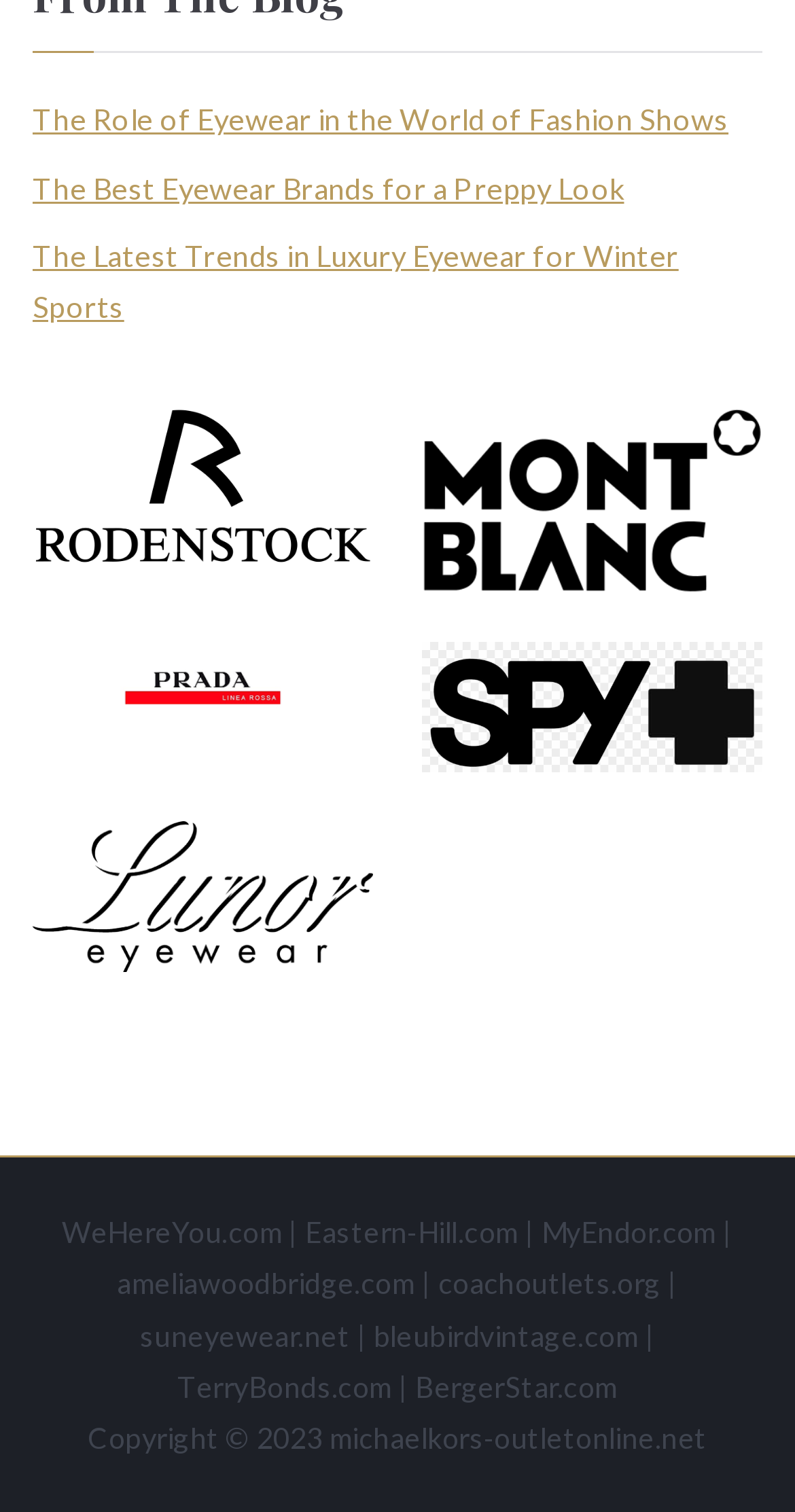Locate the bounding box coordinates of the segment that needs to be clicked to meet this instruction: "Check out the latest trends in luxury eyewear for winter sports".

[0.041, 0.154, 0.959, 0.22]